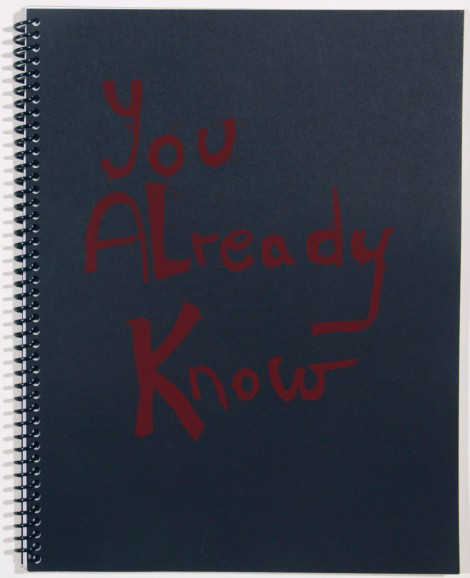Use a single word or phrase to respond to the question:
What inspired the themes of dystopia in the book?

A found sign